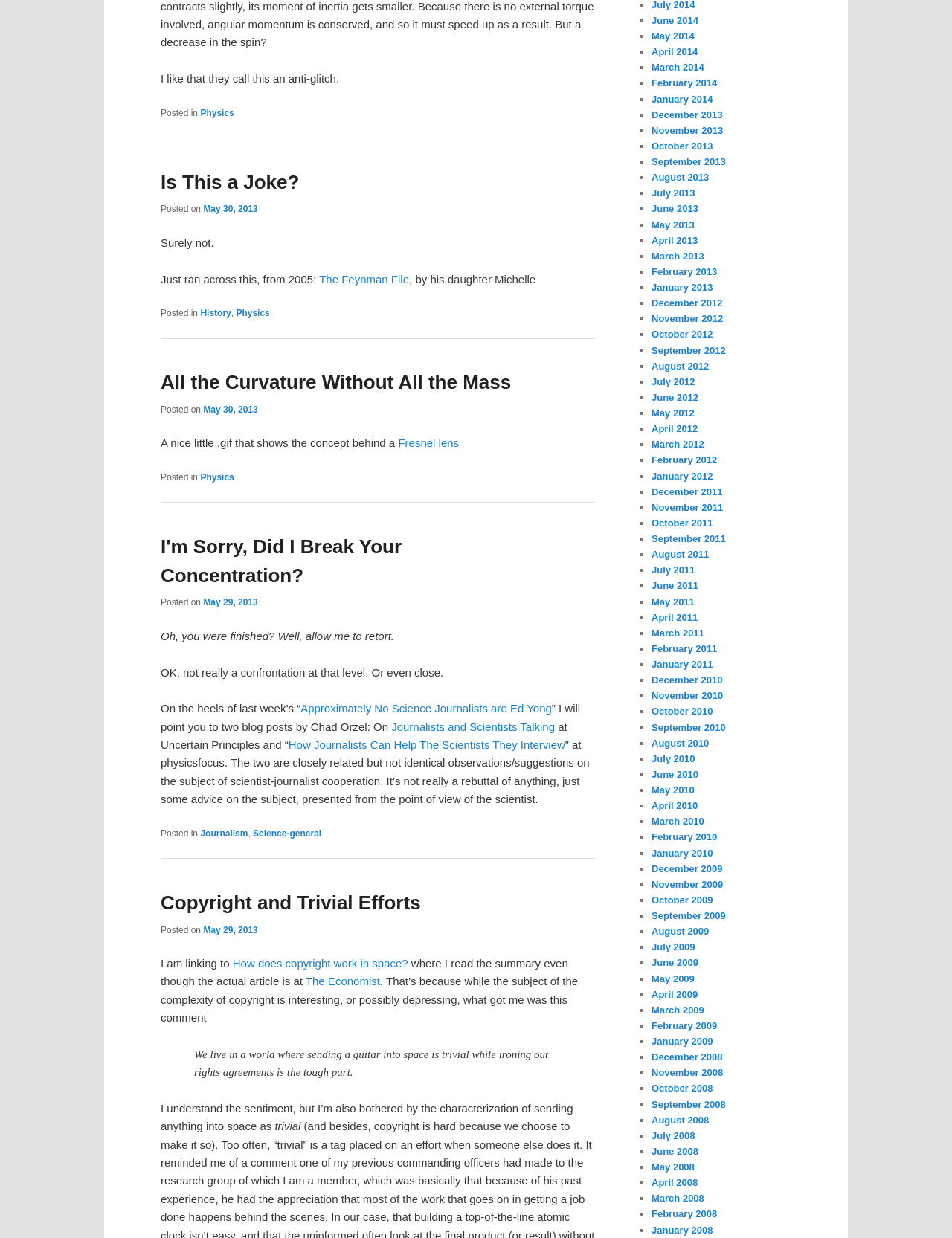Please locate the bounding box coordinates of the element that needs to be clicked to achieve the following instruction: "Click the link 'How does copyright work in space?'". The coordinates should be four float numbers between 0 and 1, i.e., [left, top, right, bottom].

[0.244, 0.773, 0.429, 0.783]